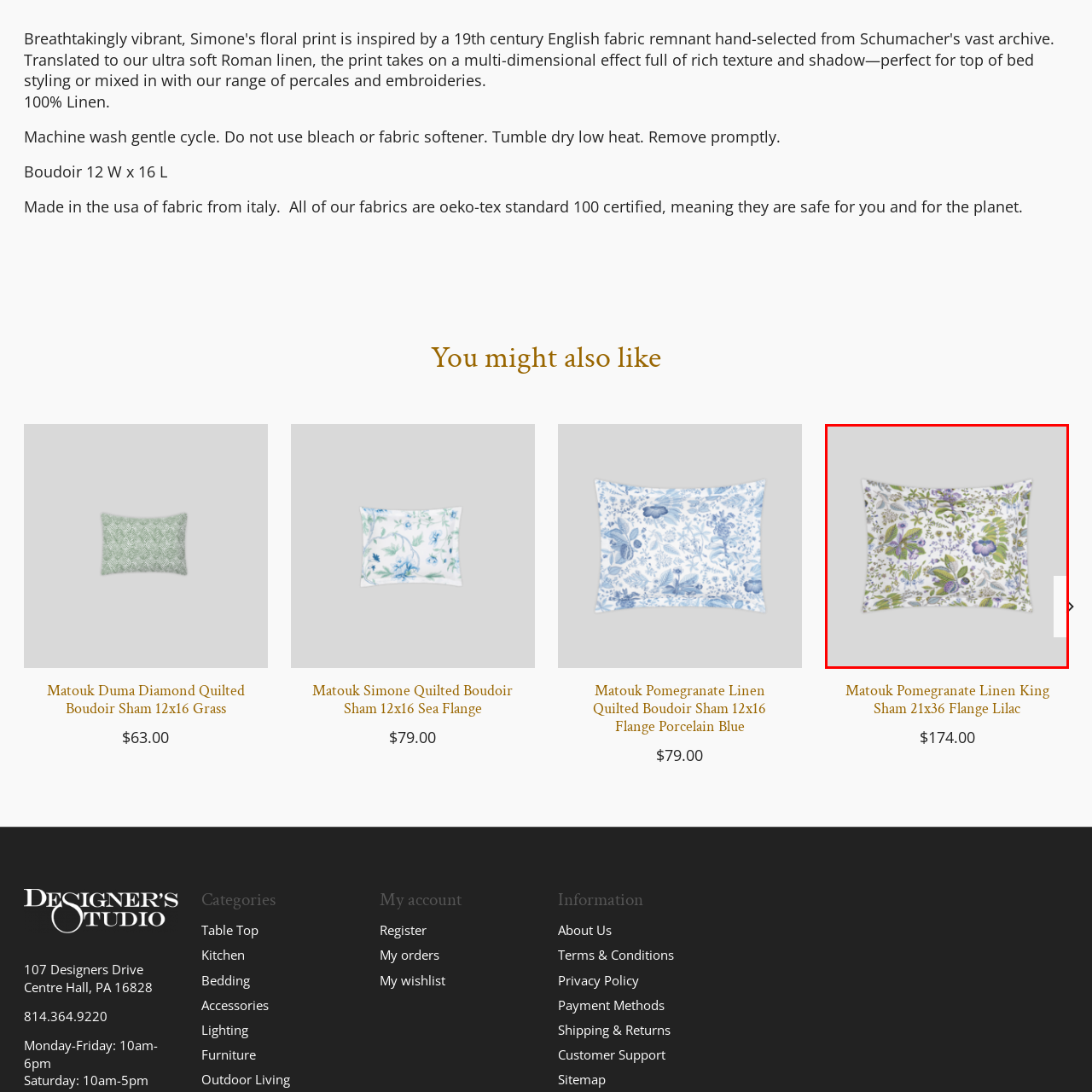Pay attention to the image encased in the red boundary and reply to the question using a single word or phrase:
What is the price of the sham?

$174.00